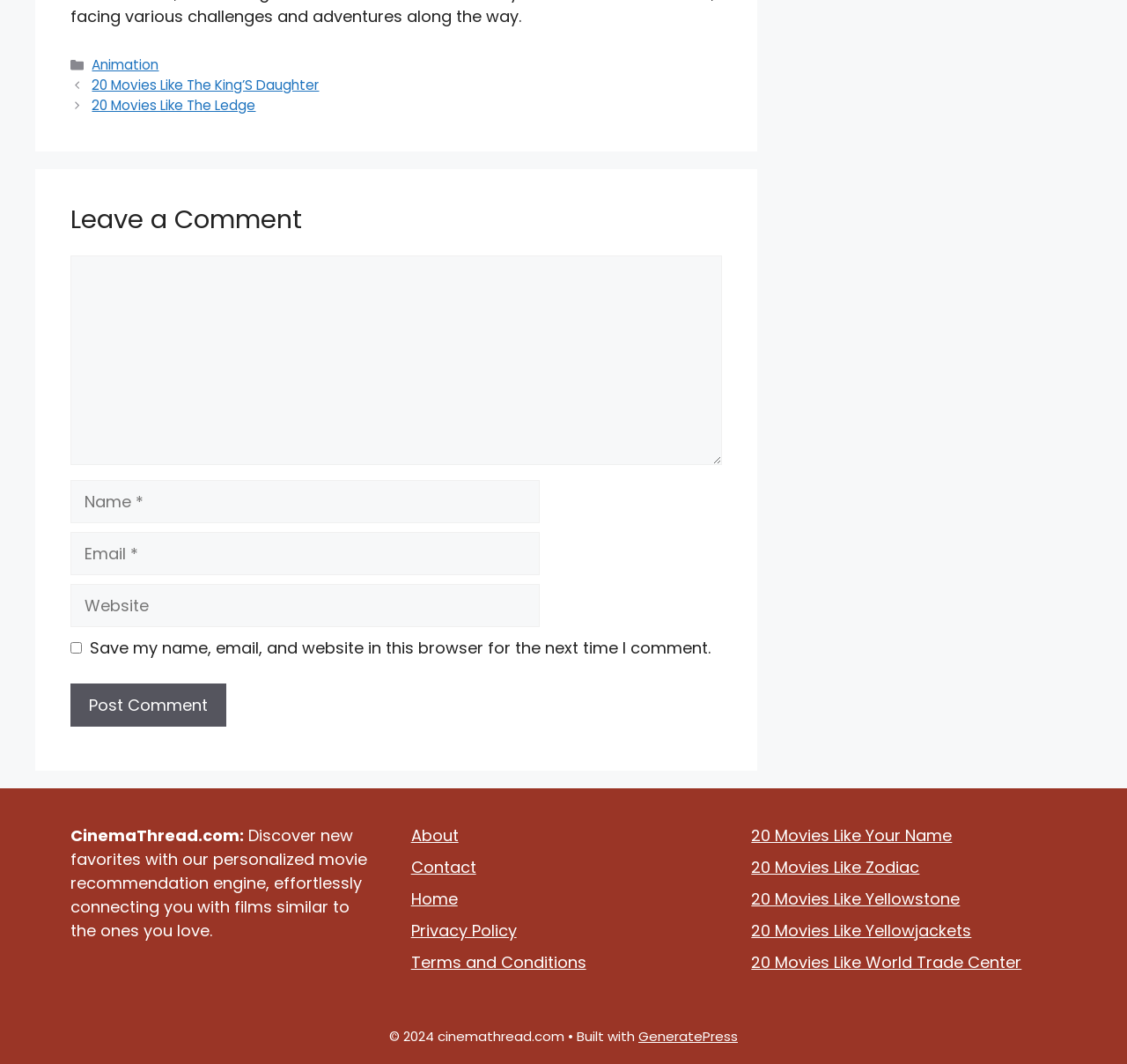Determine the bounding box for the HTML element described here: "Contact". The coordinates should be given as [left, top, right, bottom] with each number being a float between 0 and 1.

[0.365, 0.804, 0.422, 0.825]